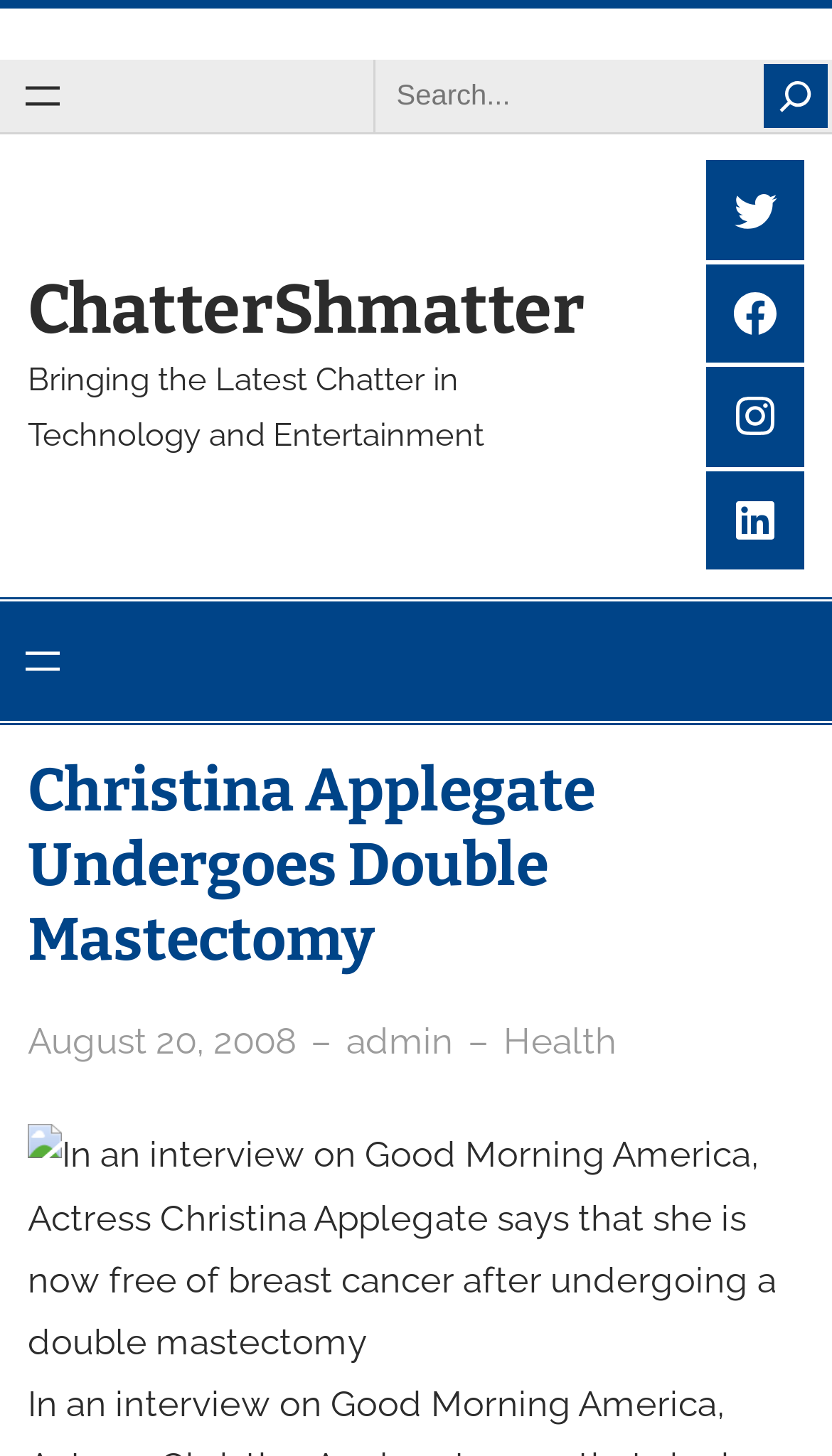From the element description aria-label="Open menu", predict the bounding box coordinates of the UI element. The coordinates must be specified in the format (top-left x, top-left y, bottom-right x, bottom-right y) and should be within the 0 to 1 range.

[0.0, 0.413, 0.103, 0.495]